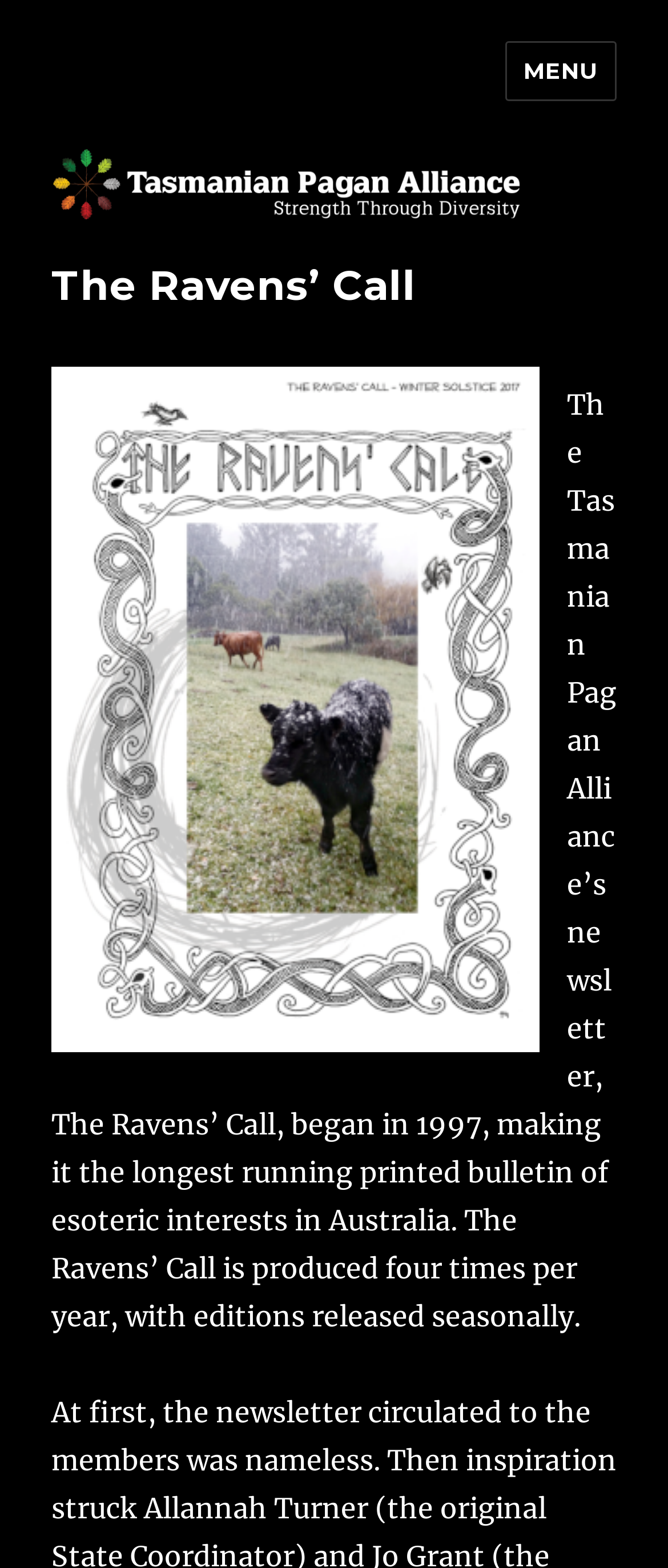What is the format of the newsletter?
Look at the screenshot and respond with a single word or phrase.

Printed bulletin